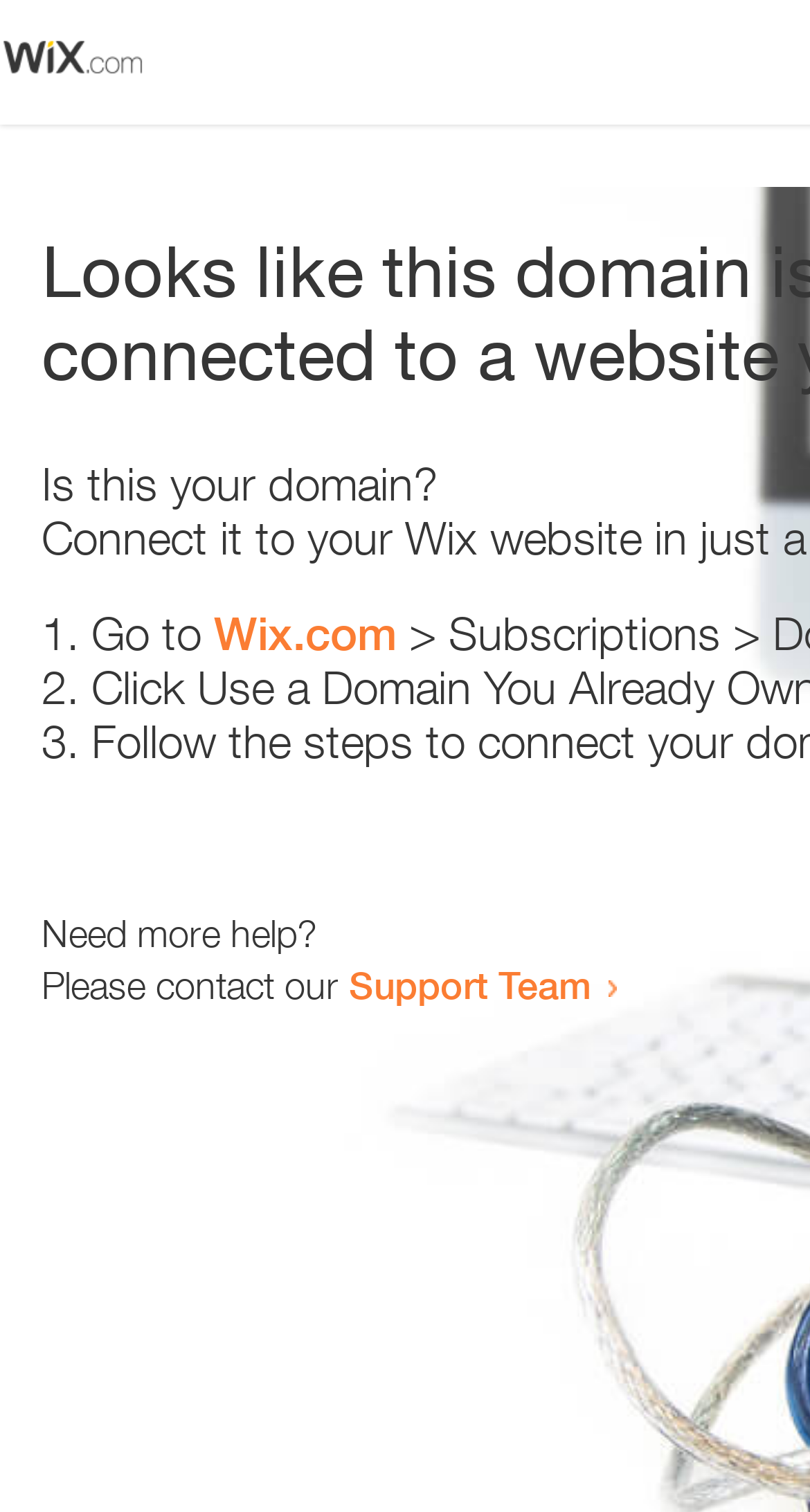Identify the bounding box of the HTML element described as: "Support Team".

[0.431, 0.636, 0.731, 0.666]